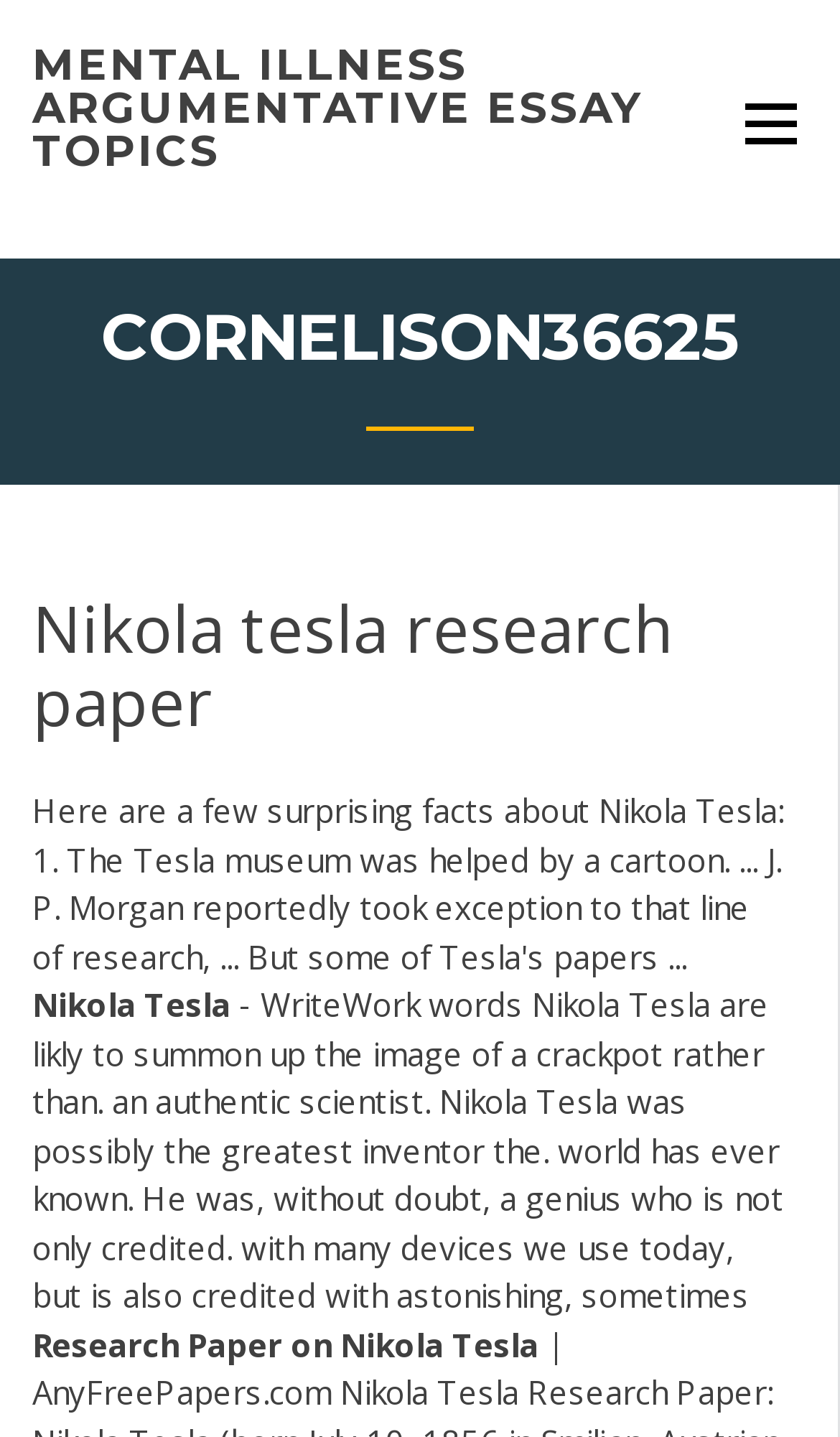Please answer the following question using a single word or phrase: 
How many links are present on the webpage?

2